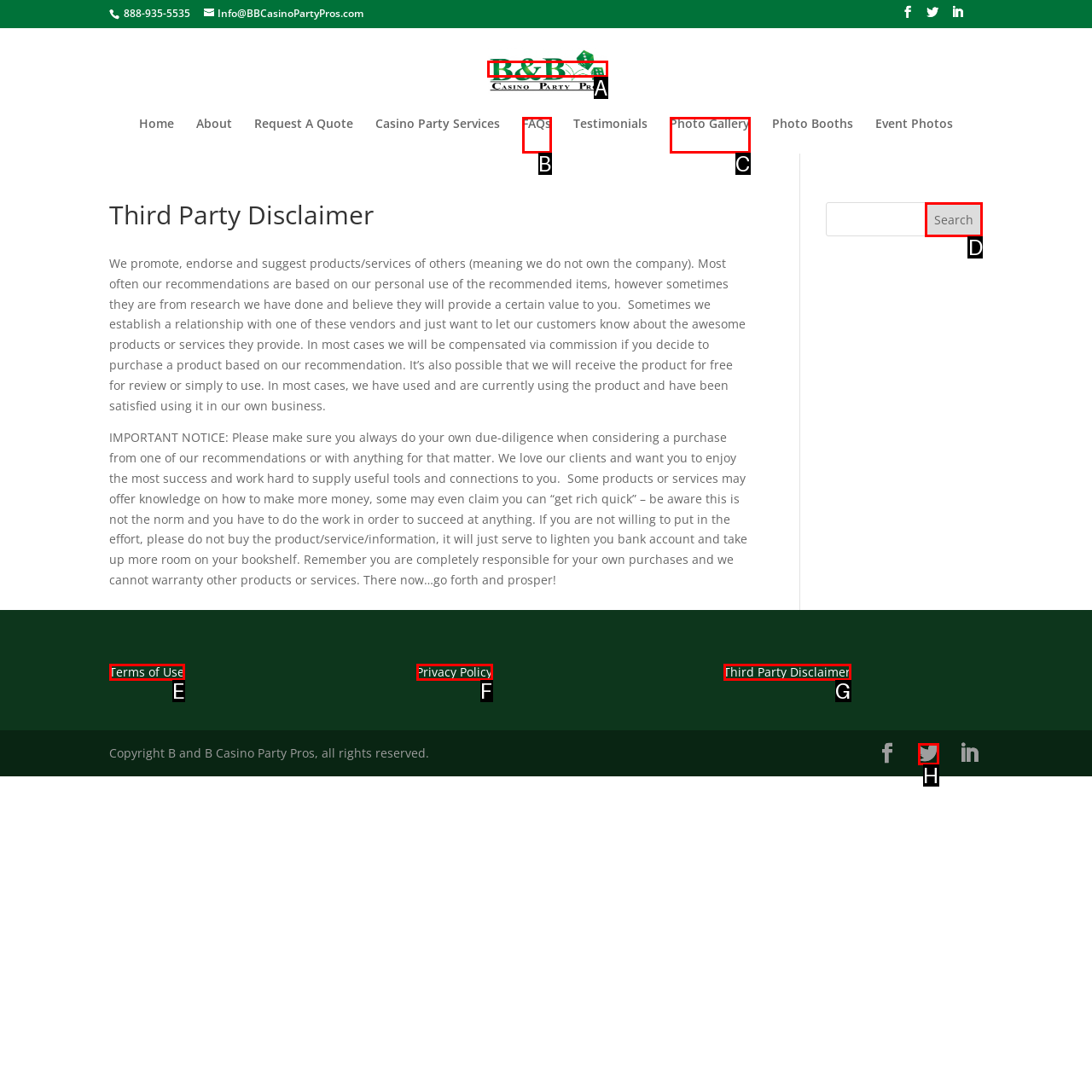Determine which HTML element matches the given description: value="Search". Provide the corresponding option's letter directly.

D